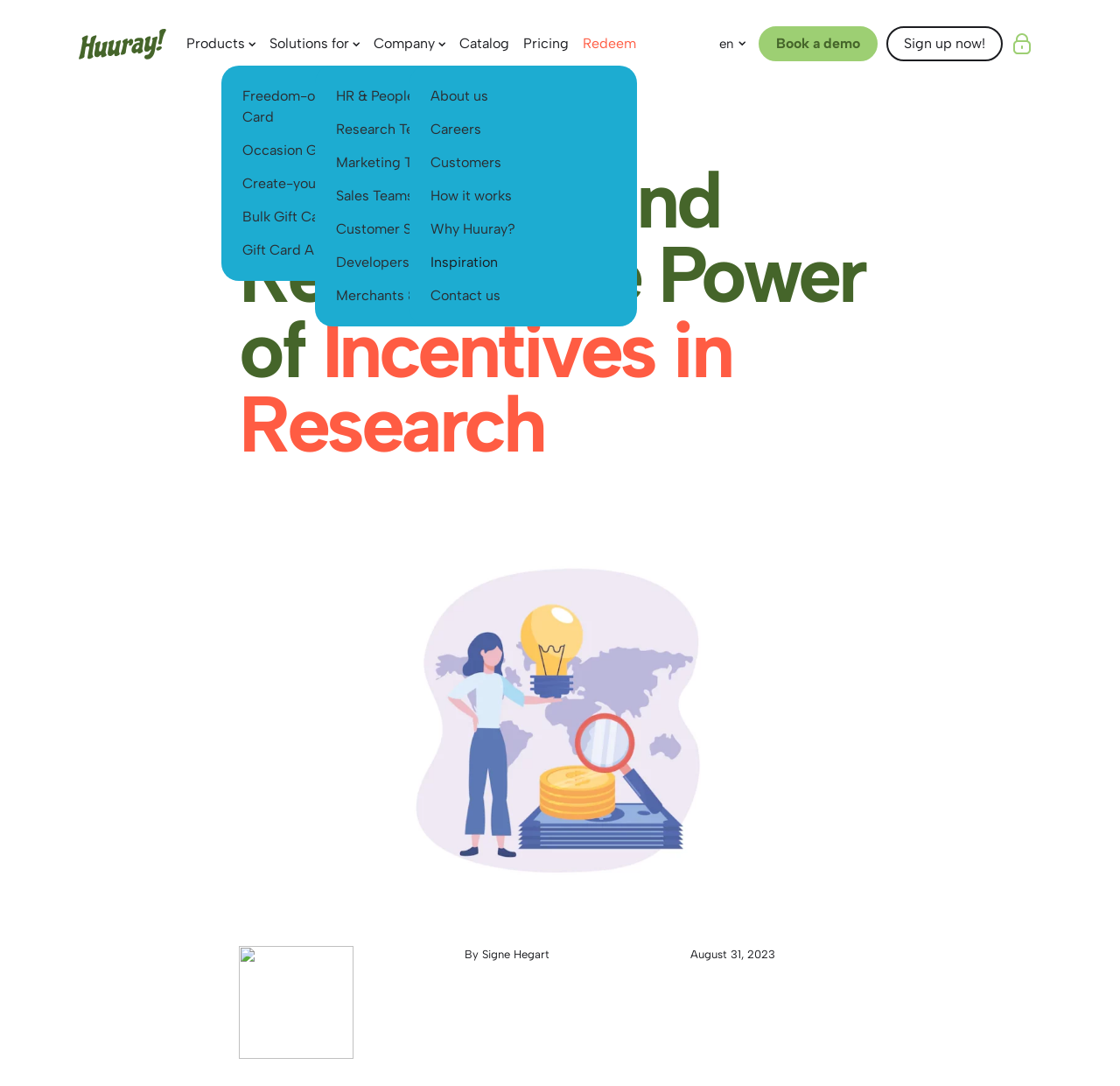Create an elaborate caption that covers all aspects of the webpage.

The webpage is about boosting innovation and driving results with the power of incentives in research. At the top left corner, there is a small image and a "Home Link" button. To the right of these elements, there are several links and buttons, including "Products", "Solutions for", "Company", "Catalog", "Pricing", and "Redeem", which are evenly spaced and aligned horizontally. 

Below these links and buttons, there is a prominent heading that reads "Boosting Innovation and Results: The Power of Incentives in Research". This heading spans across most of the width of the page. 

On the right side of the page, there are two calls-to-action: "Book a demo" and "Sign up now!", which are positioned close to each other. Above these buttons, there is a combobox for selecting the language of the website. 

Further down the page, there is a large figure with an image related to incentives in research. Below this figure, there is a smaller figure with another image. At the bottom of the page, there are two lines of text, one indicating the author's name, "Signe Hegart", and the other indicating the date, "August 31, 2023".